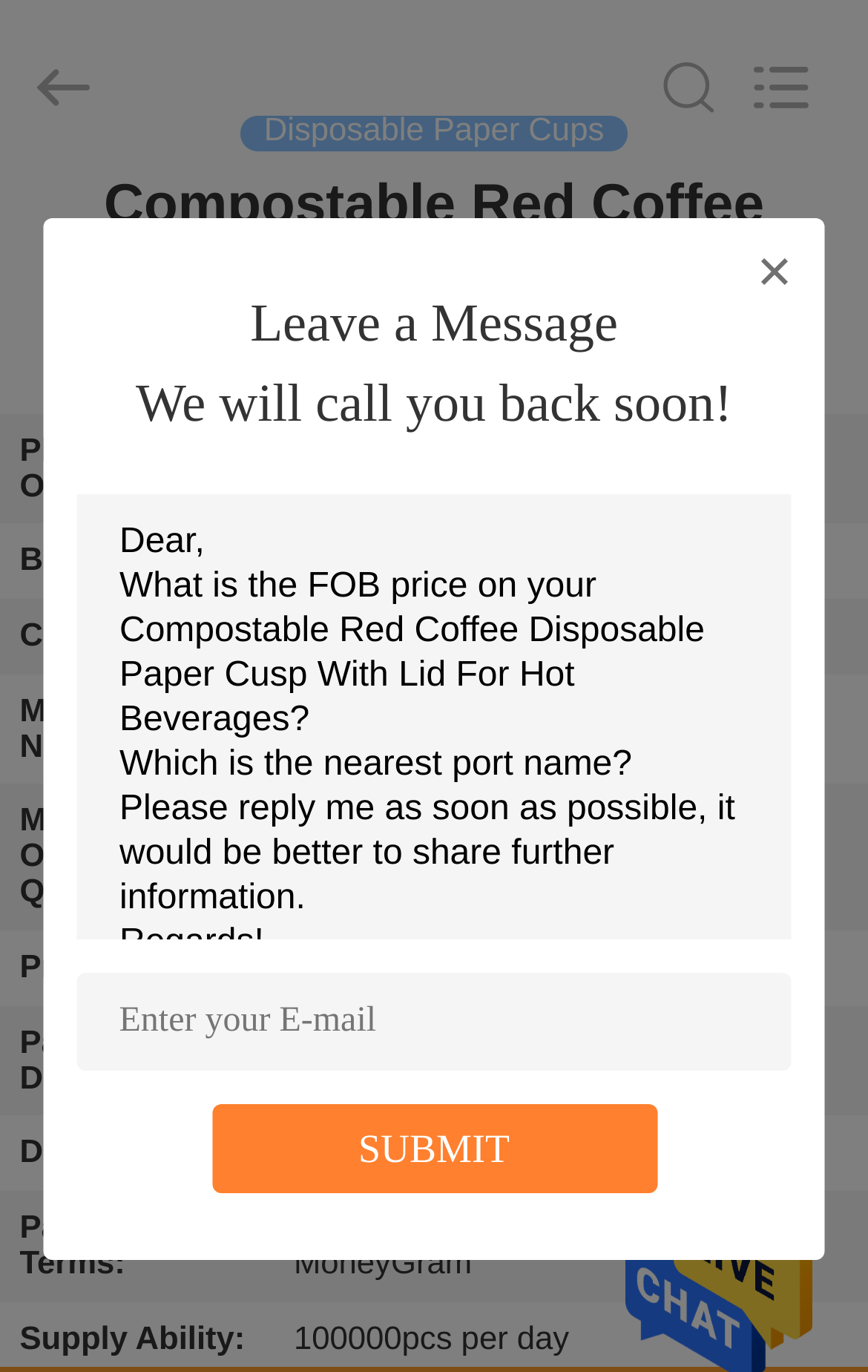Please give the bounding box coordinates of the area that should be clicked to fulfill the following instruction: "Submit the form". The coordinates should be in the format of four float numbers from 0 to 1, i.e., [left, top, right, bottom].

[0.413, 0.821, 0.587, 0.853]